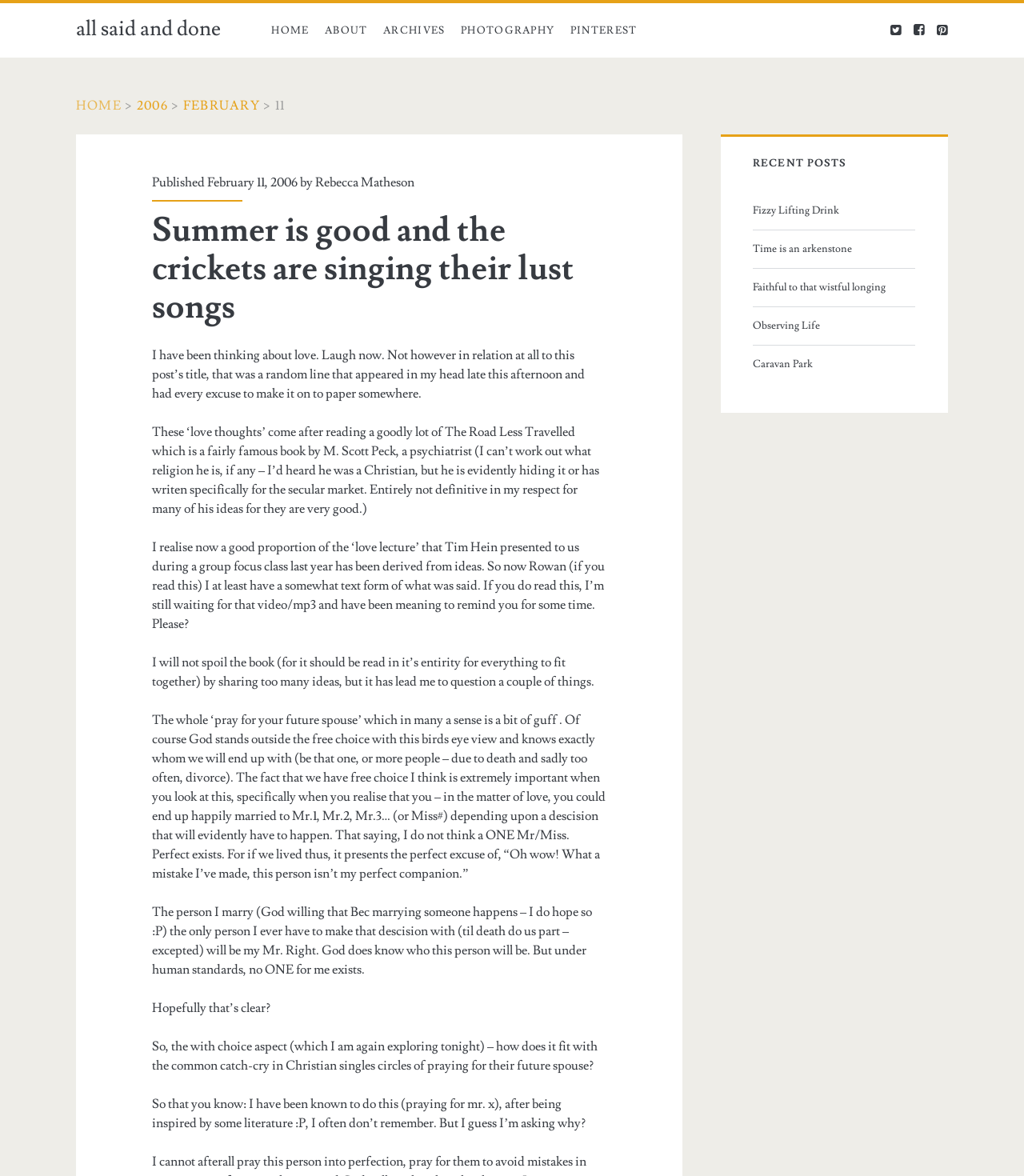Refer to the image and provide an in-depth answer to the question:
What is the name of the author of the blog post?

I determined the name of the author of the blog post by looking at the link element with the text 'Rebecca Matheson' which is a child element of the element with the text 'Published February 11, 2006 by'.